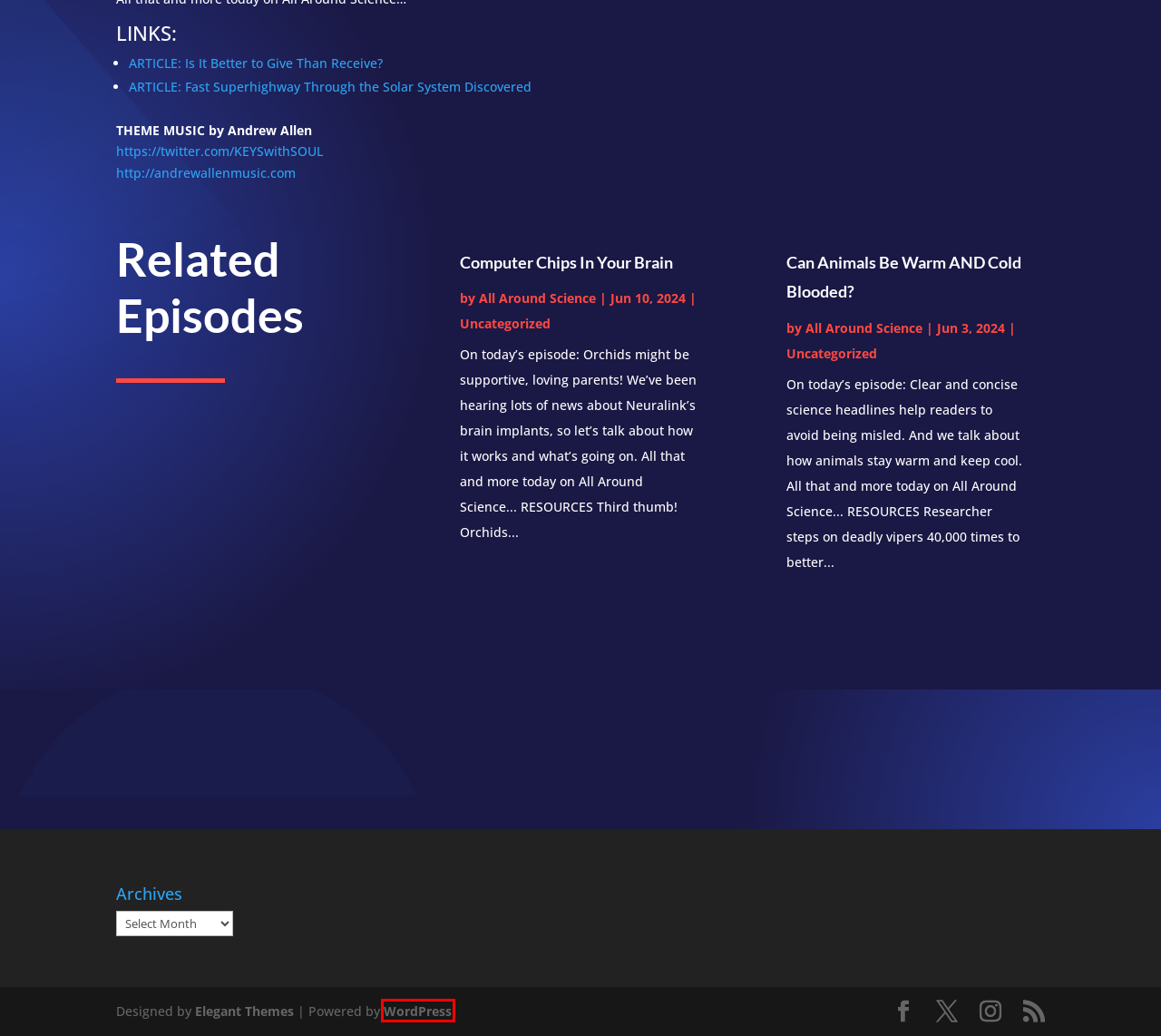Given a webpage screenshot with a red bounding box around a UI element, choose the webpage description that best matches the new webpage after clicking the element within the bounding box. Here are the candidates:
A. All Around Science
B. Blog Tool, Publishing Platform, and CMS – WordPress.org
C. http://andrewallenmusic.com
D. The Most Popular WordPress Themes In The World
E. NASA’s SOFIA Discovers Water on Sunlit Surface of Moon - NASA
F. All Around Science | All Around Science
G. Computer Chips In Your Brain | All Around Science
H. Can Animals Be Warm AND Cold Blooded? | All Around Science

B